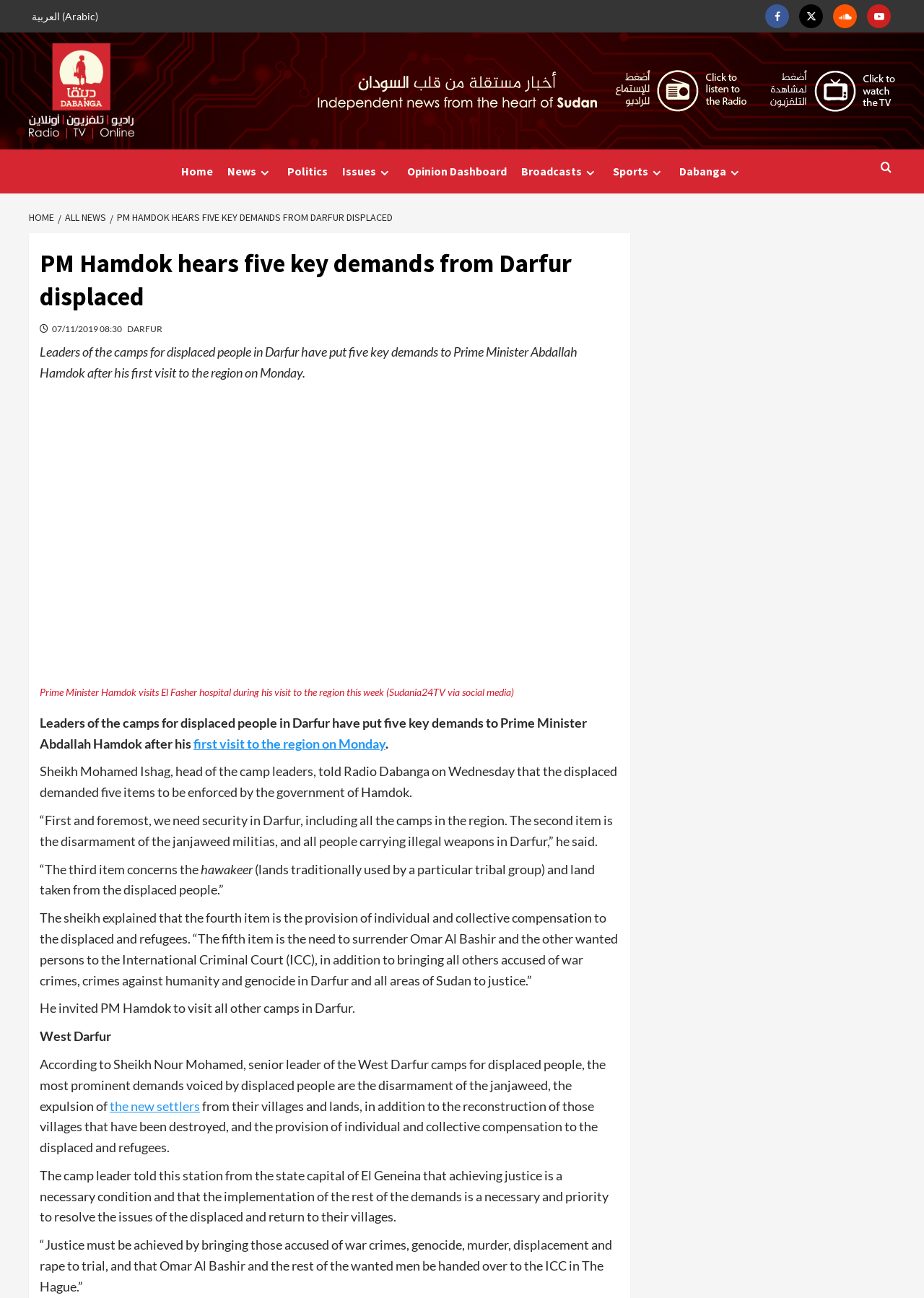What is the fifth demand of the displaced people?
Give a thorough and detailed response to the question.

I found the answer by reading the content of the news article, which mentions that the fifth item is the need to surrender Omar Al Bashir and the other wanted persons to the International Criminal Court (ICC), in addition to bringing all others accused of war crimes, crimes against humanity and genocide in Darfur and all areas of Sudan to justice.